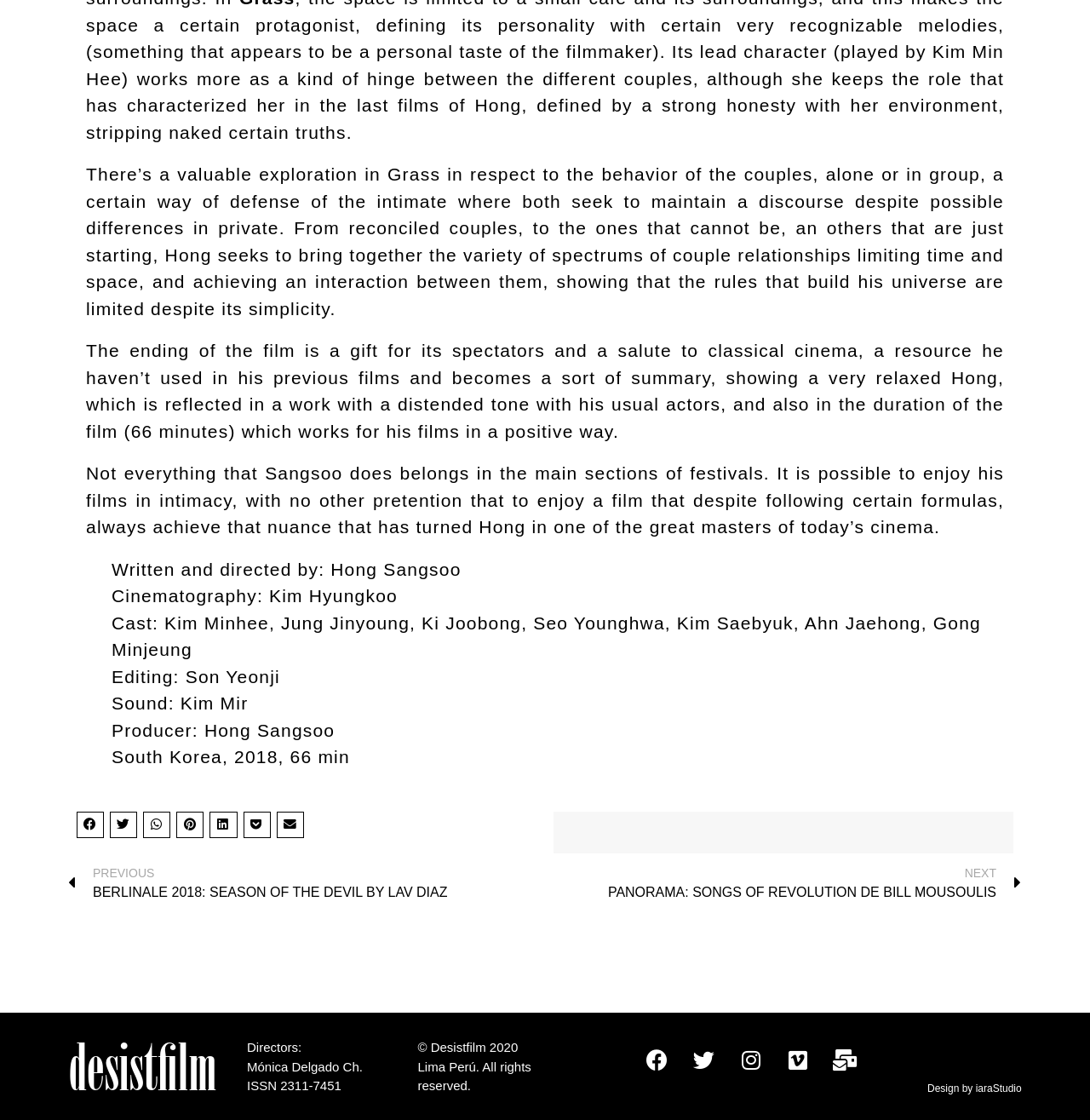Find the bounding box coordinates of the clickable region needed to perform the following instruction: "Share on facebook". The coordinates should be provided as four float numbers between 0 and 1, i.e., [left, top, right, bottom].

[0.07, 0.725, 0.095, 0.749]